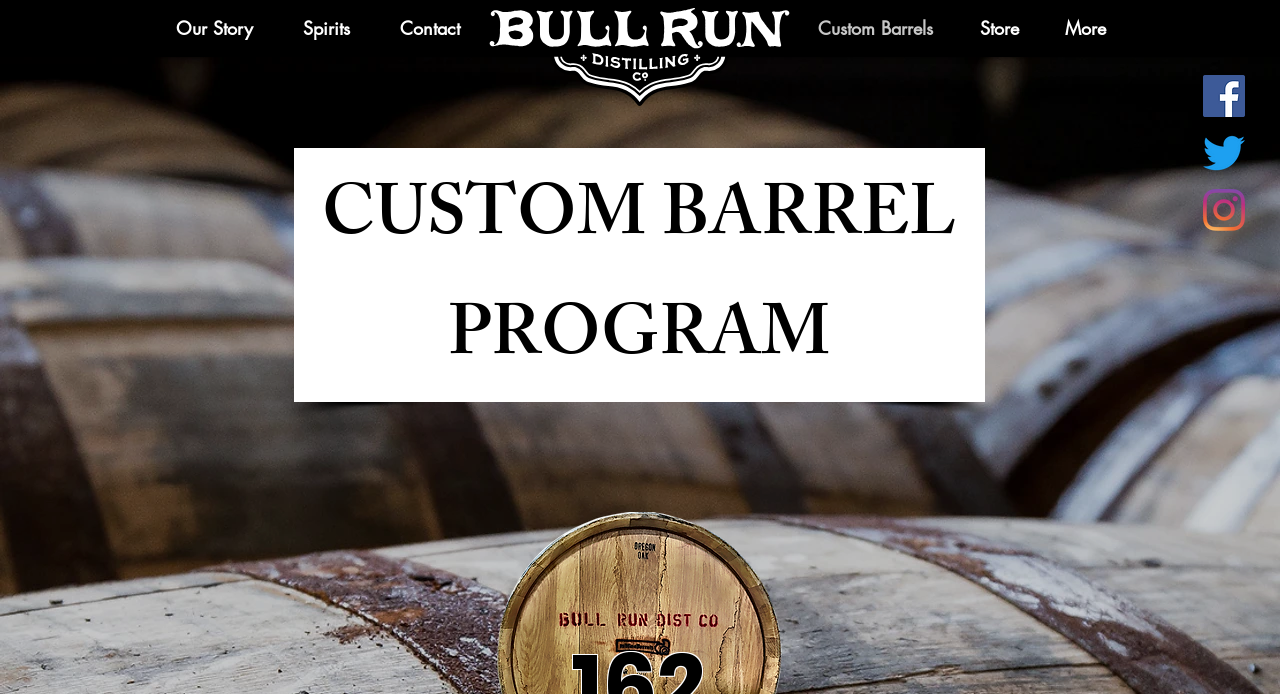Please provide a detailed answer to the question below based on the screenshot: 
What is the main program offered by the distillery?

The heading 'CUSTOM BARREL PROGRAM' suggests that the main program offered by the distillery is the Custom Barrel Program.